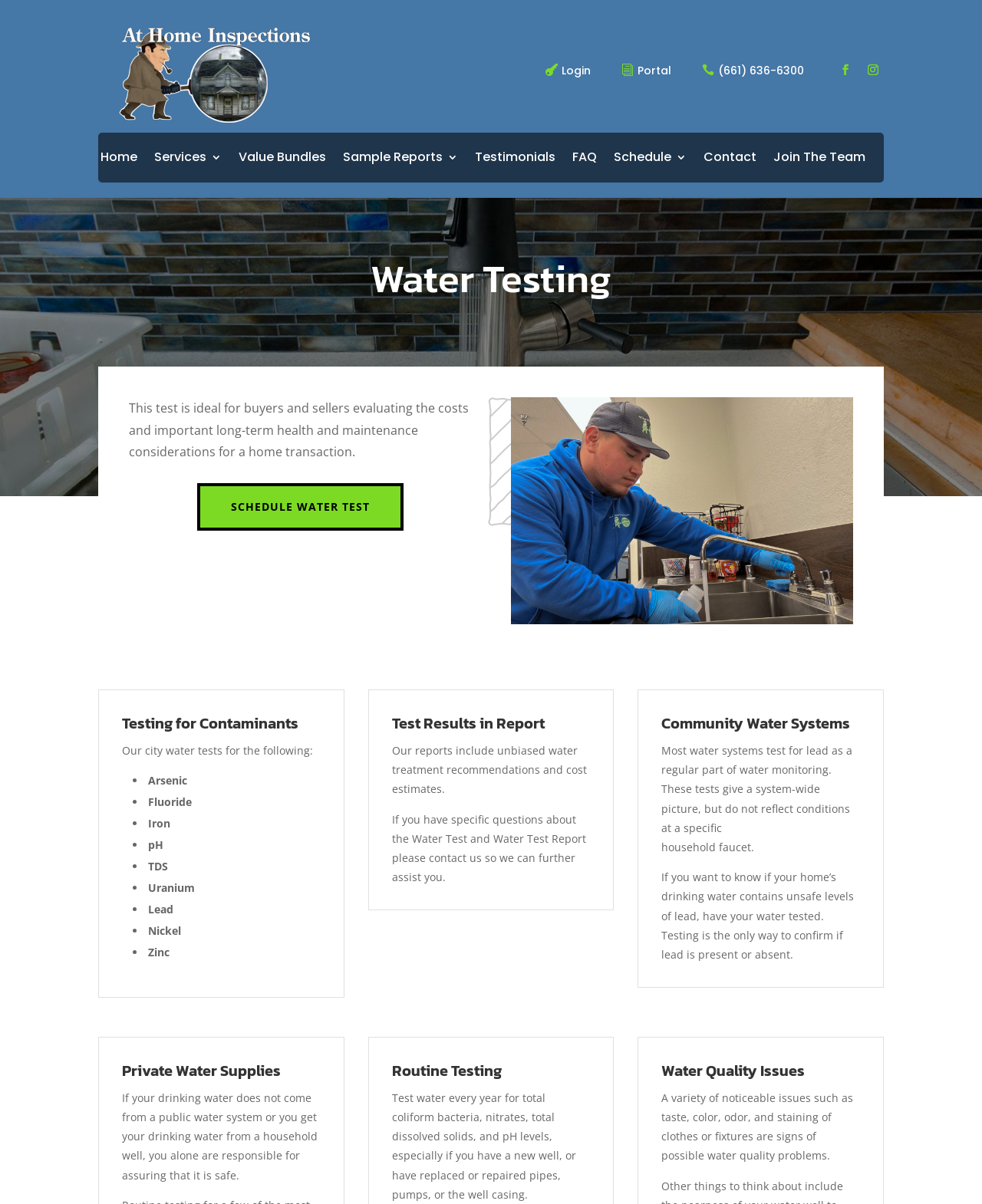Please specify the bounding box coordinates of the area that should be clicked to accomplish the following instruction: "Click on the 'Login' link". The coordinates should consist of four float numbers between 0 and 1, i.e., [left, top, right, bottom].

[0.572, 0.052, 0.602, 0.065]